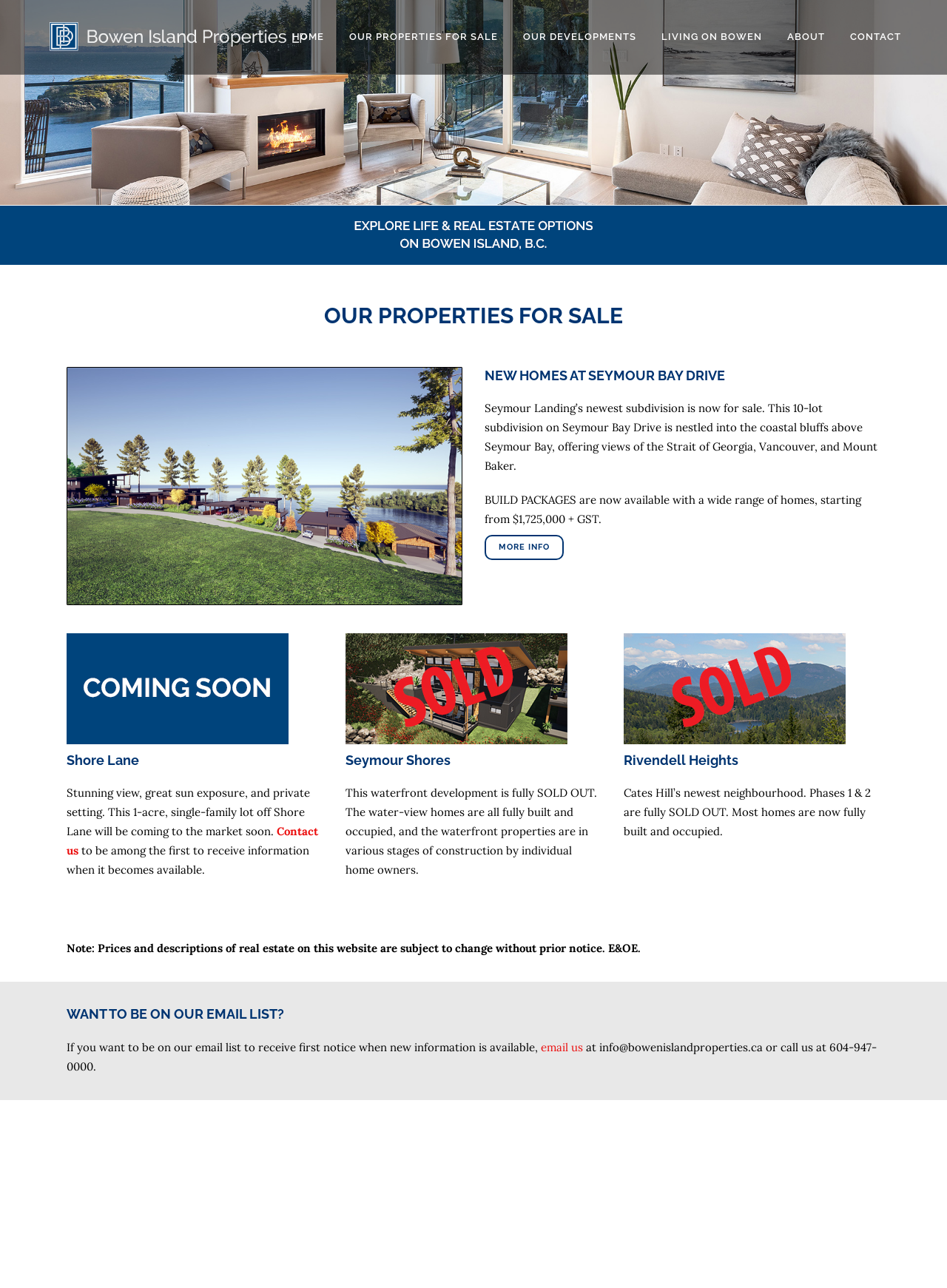What is the location of the properties for sale?
Using the information from the image, provide a comprehensive answer to the question.

I found the answer by looking at the heading 'OUR PROPERTIES FOR SALE — Real Estate from Bowen Island Properties' and the descriptions of the properties, which all mention Bowen Island, B.C. as the location.